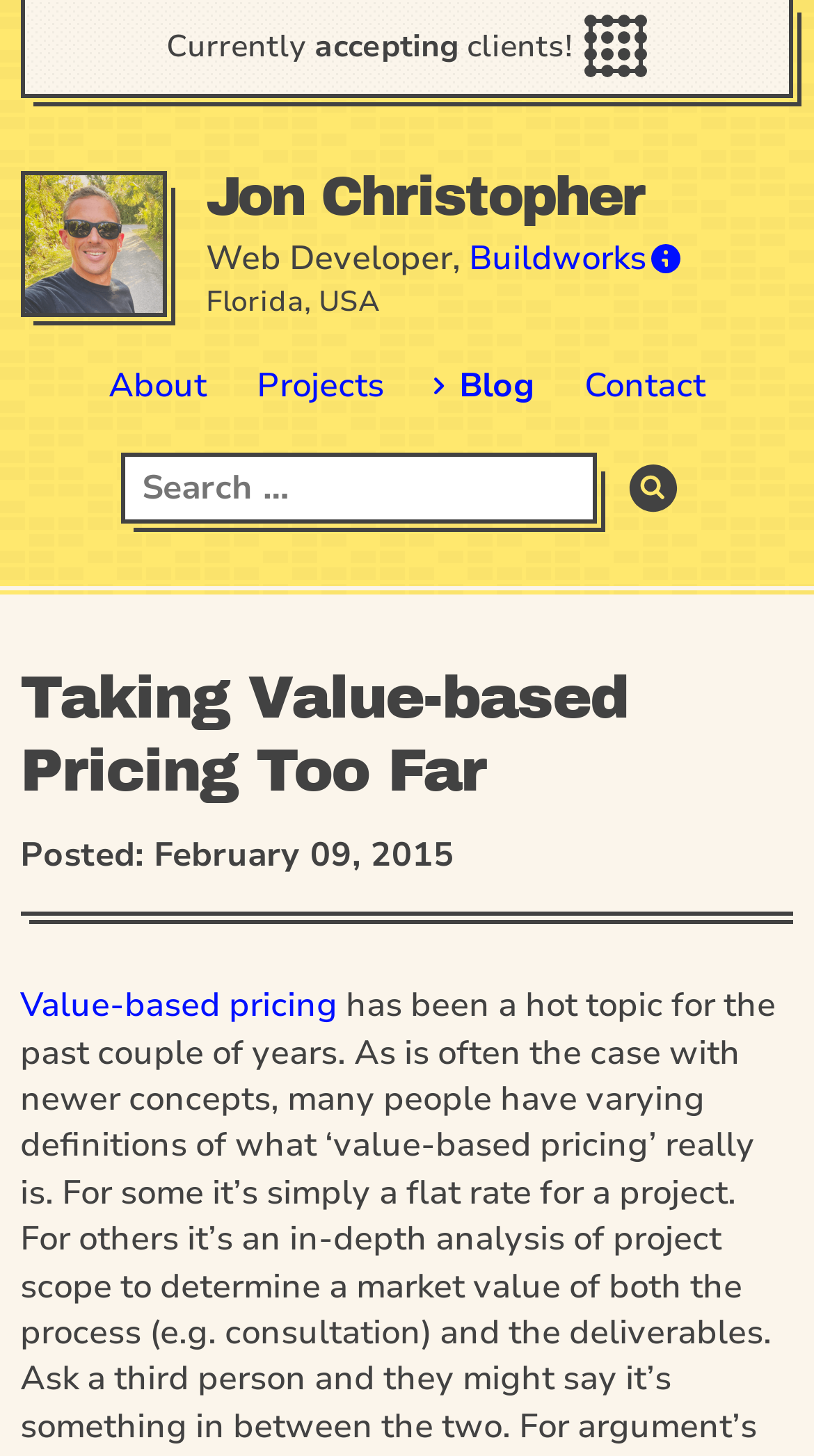Identify the bounding box coordinates for the UI element mentioned here: "Therabulle". Provide the coordinates as four float values between 0 and 1, i.e., [left, top, right, bottom].

None